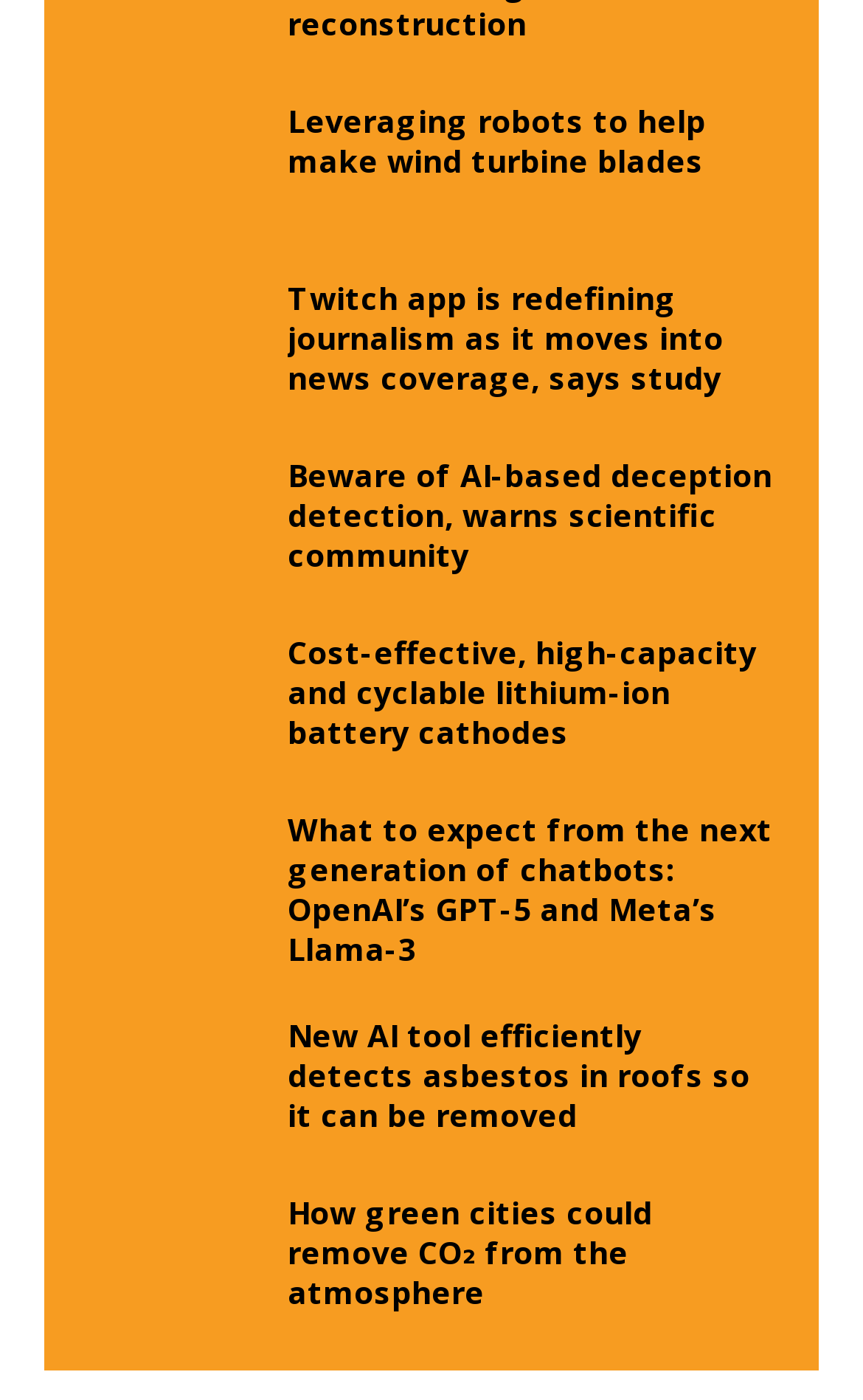Please identify the coordinates of the bounding box that should be clicked to fulfill this instruction: "Discover how green cities could remove CO₂ from the atmosphere".

[0.103, 0.852, 0.308, 0.947]